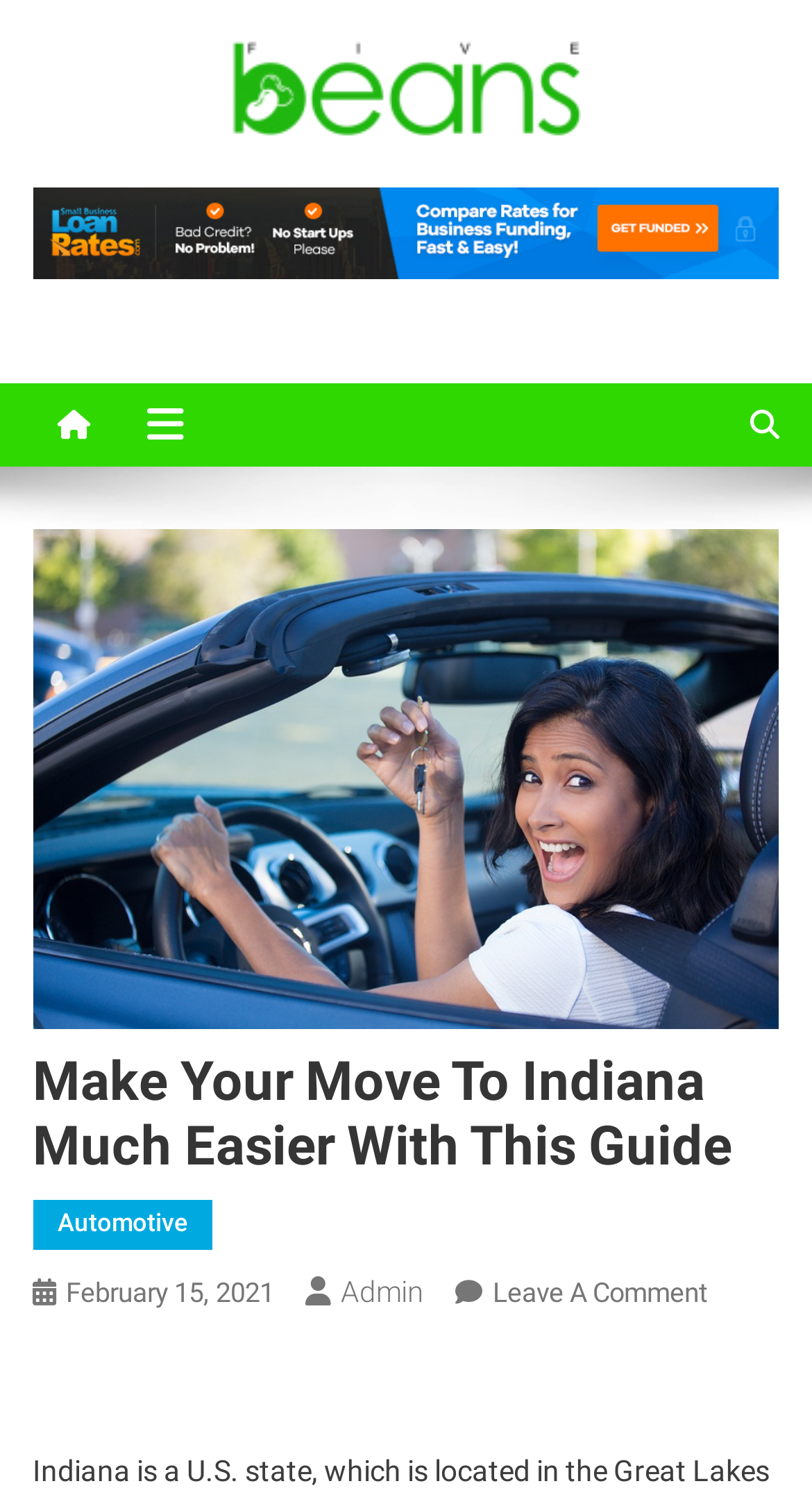Can you extract the primary headline text from the webpage?

Make Your Move To Indiana Much Easier With This Guide